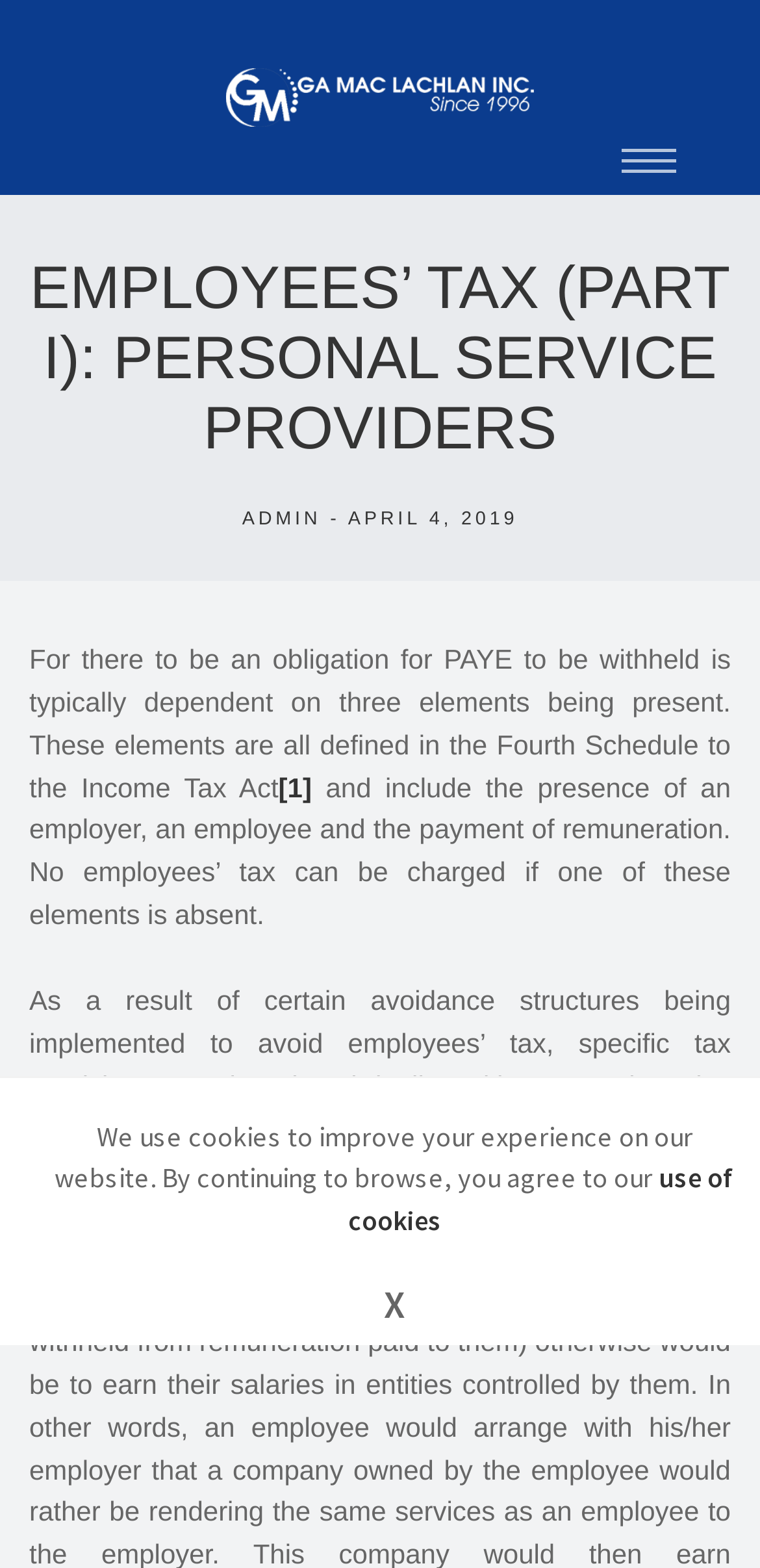Calculate the bounding box coordinates of the UI element given the description: "Partners".

[0.038, 0.298, 0.169, 0.333]